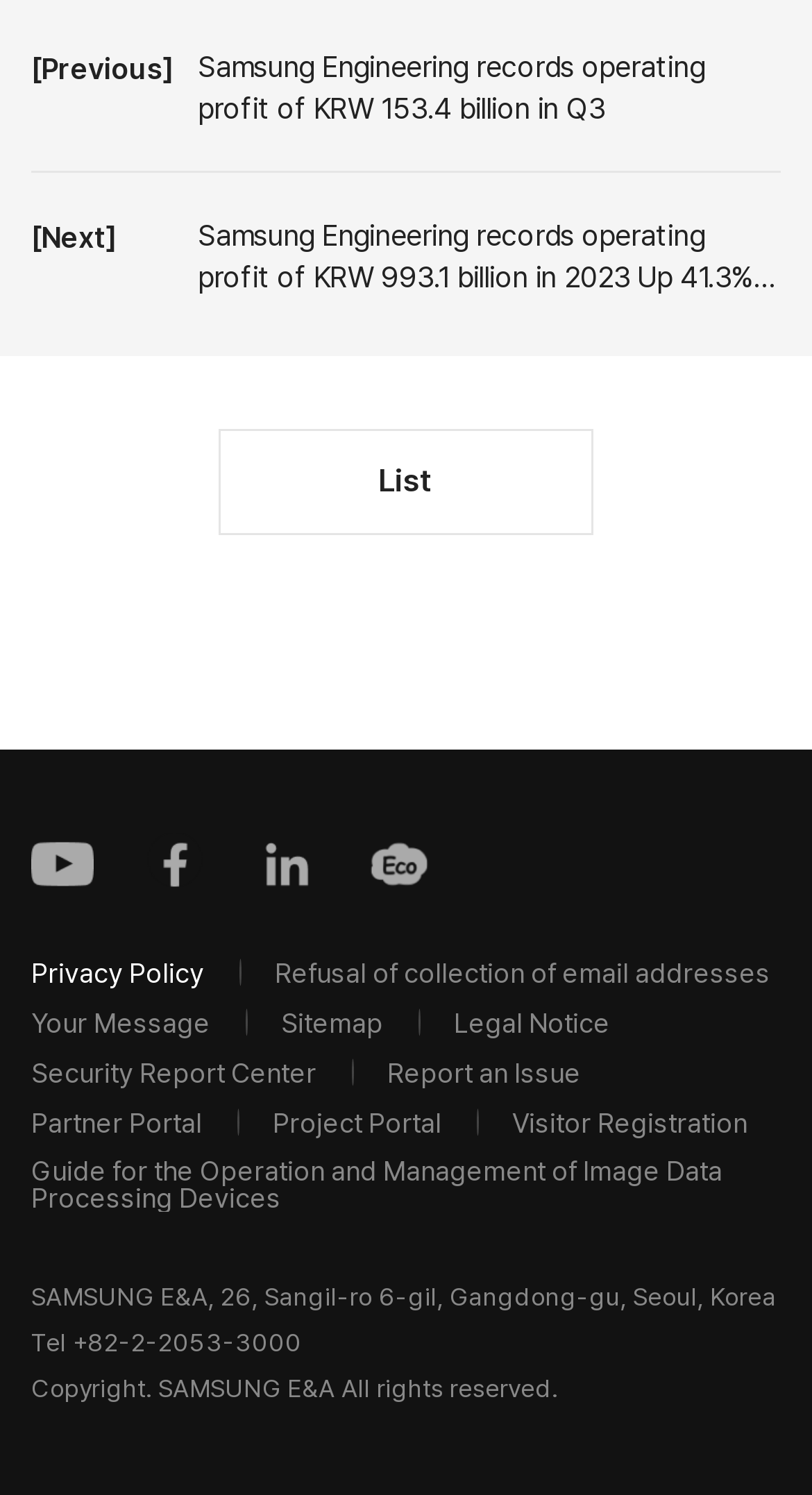How many social media links are present on the page?
Using the image as a reference, answer the question in detail.

I counted the number of social media links on the page by looking at the link elements with bounding box coordinates [0.038, 0.557, 0.115, 0.599], [0.177, 0.557, 0.254, 0.599], [0.315, 0.557, 0.392, 0.599], and [0.454, 0.557, 0.531, 0.599]. There are 4 social media links in total.